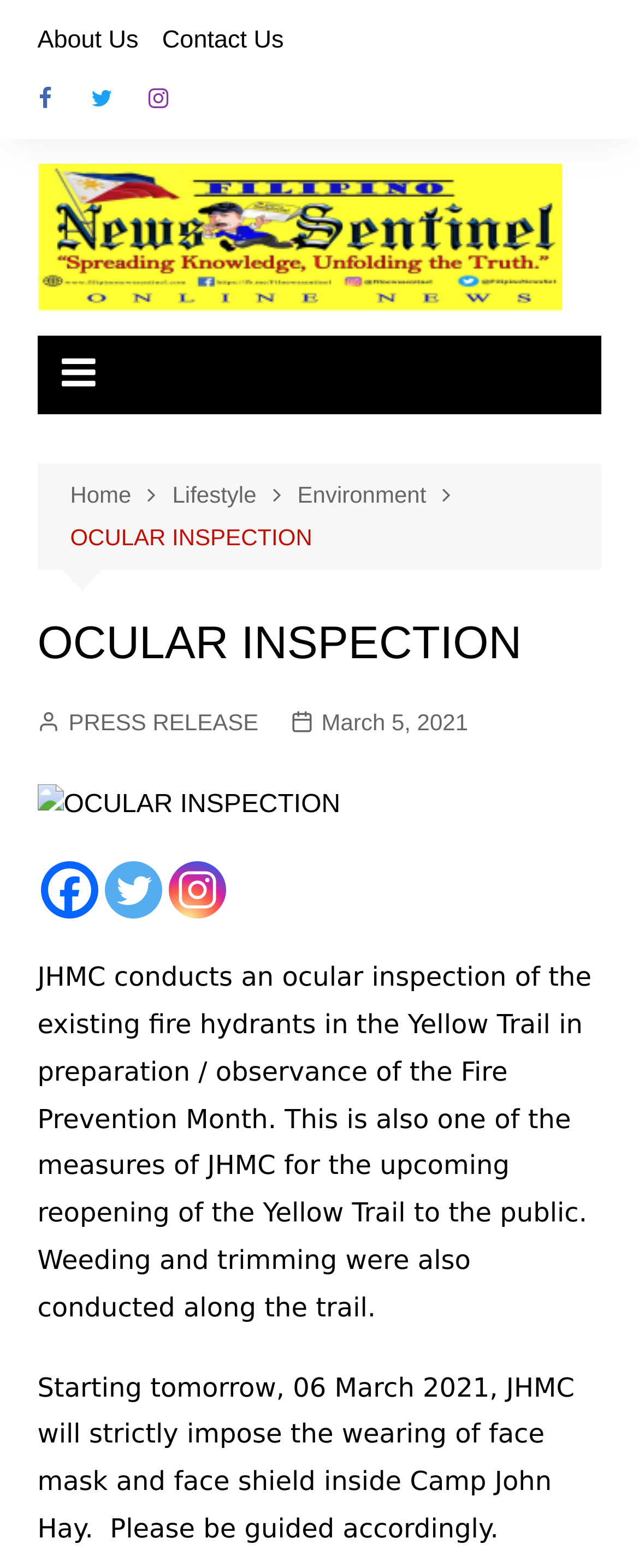Locate the bounding box coordinates of the element to click to perform the following action: 'Go to About Us page'. The coordinates should be given as four float values between 0 and 1, in the form of [left, top, right, bottom].

[0.058, 0.01, 0.217, 0.042]